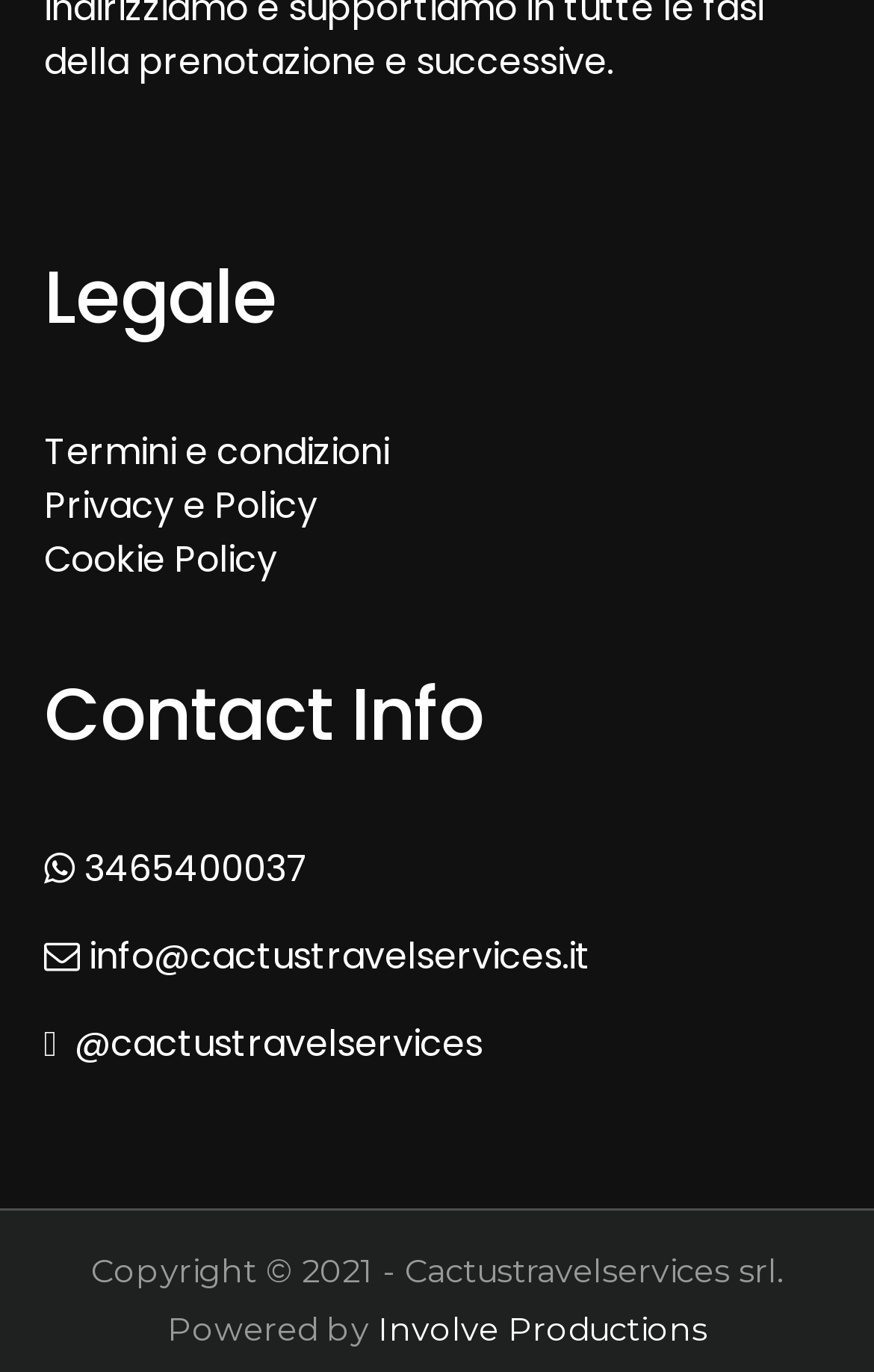Provide a one-word or brief phrase answer to the question:
What is the social media handle of the company?

@cactustravelservices